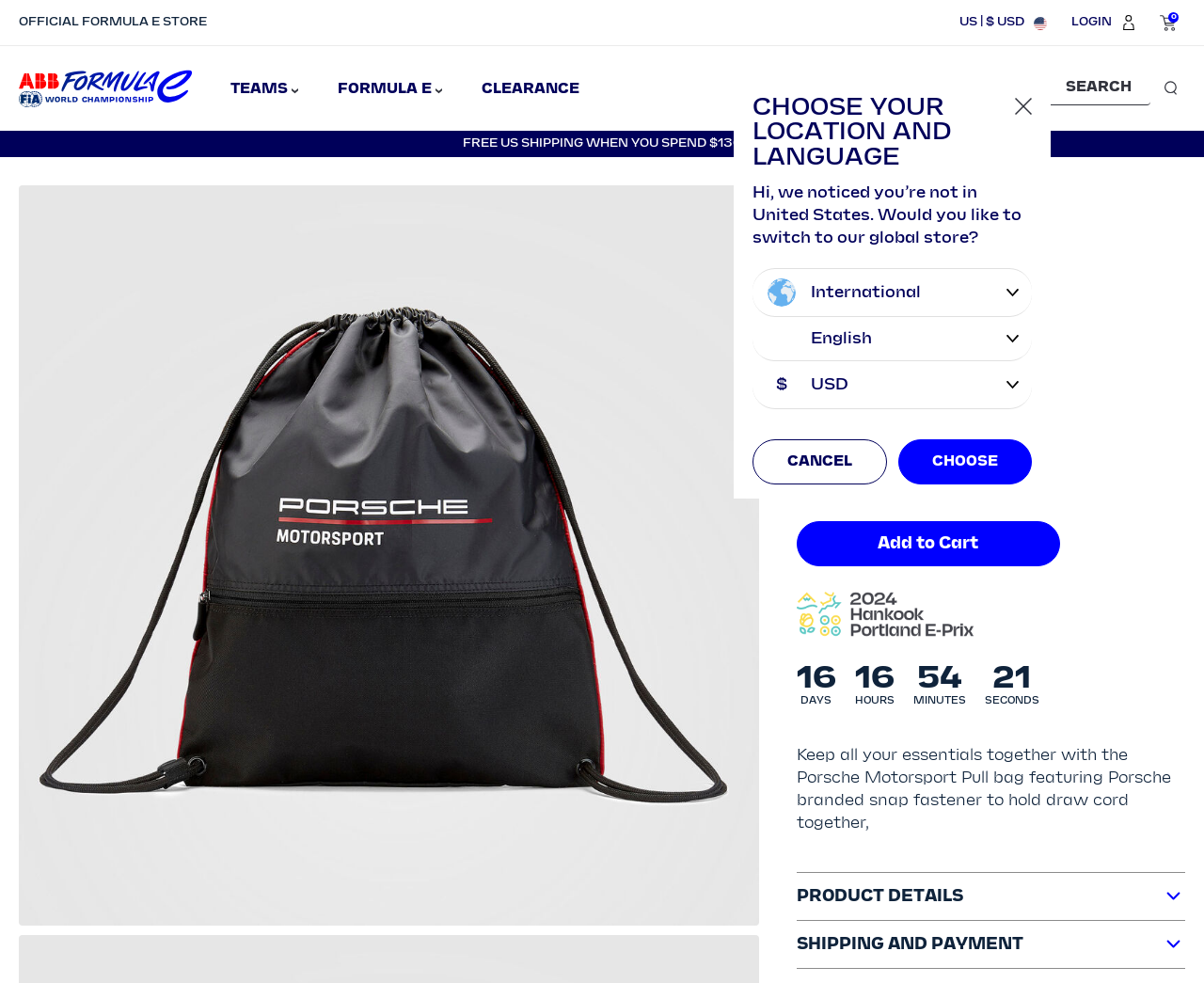Locate the bounding box coordinates of the clickable area needed to fulfill the instruction: "Click the link to read about India's economy".

None